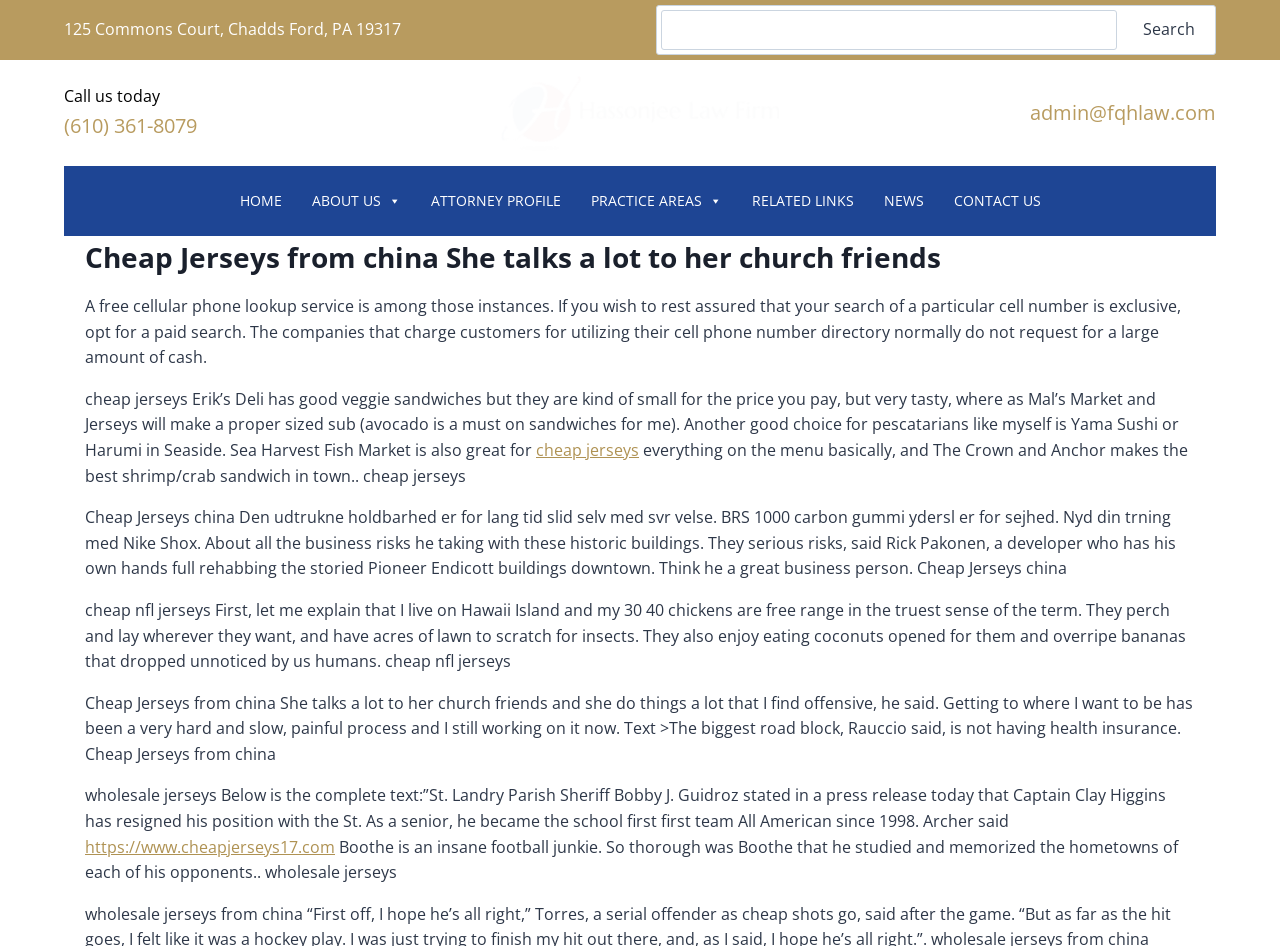Find the bounding box coordinates of the clickable element required to execute the following instruction: "Contact the law firm". Provide the coordinates as four float numbers between 0 and 1, i.e., [left, top, right, bottom].

[0.733, 0.175, 0.825, 0.249]